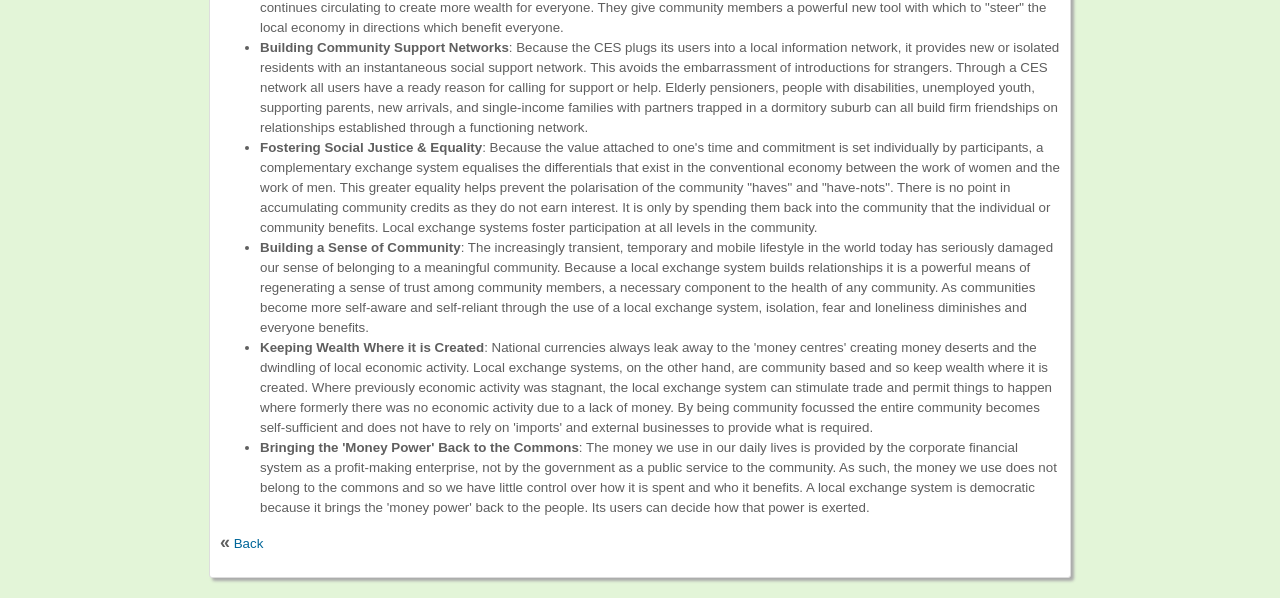Use the details in the image to answer the question thoroughly: 
What is the effect of CES on the community according to the webpage?

The webpage states that CES helps prevent the polarisation of the community 'haves' and 'have-nots' by equalising the differentials that exist in the conventional economy between the work of women and the work of men.